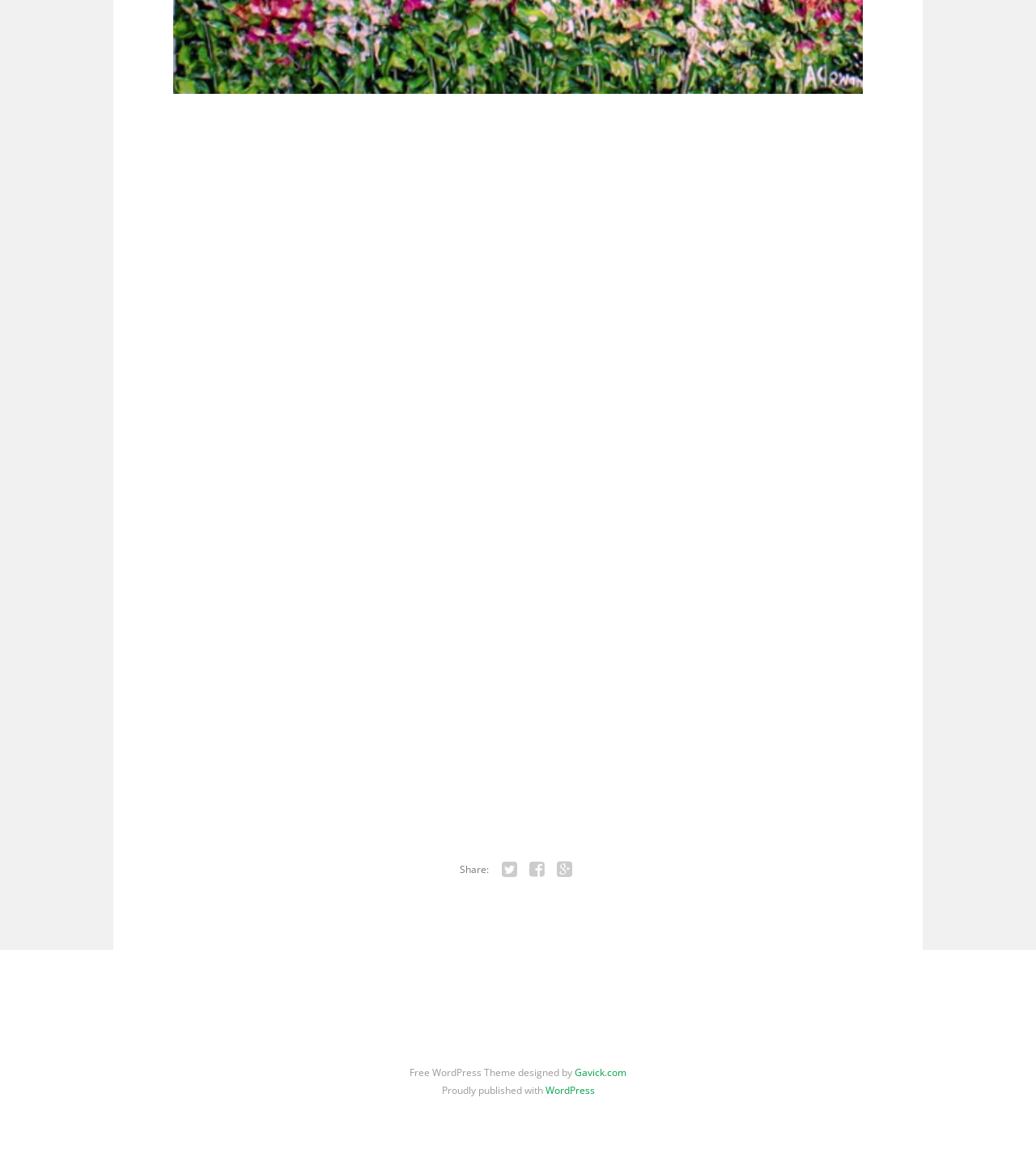How many social media links are available?
Using the visual information, answer the question in a single word or phrase.

3